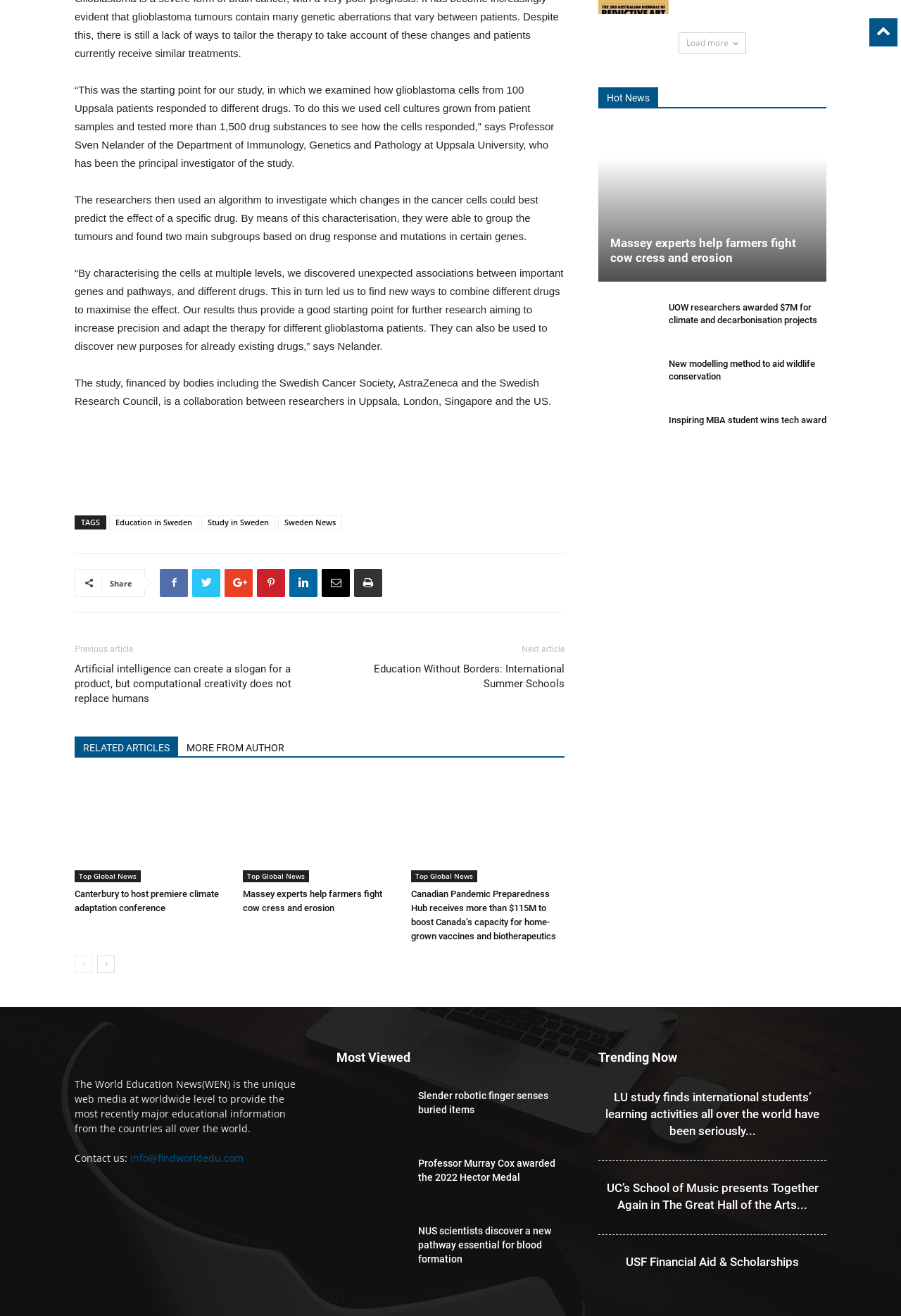Identify the bounding box coordinates of the region that needs to be clicked to carry out this instruction: "Load more news". Provide these coordinates as four float numbers ranging from 0 to 1, i.e., [left, top, right, bottom].

[0.753, 0.025, 0.828, 0.041]